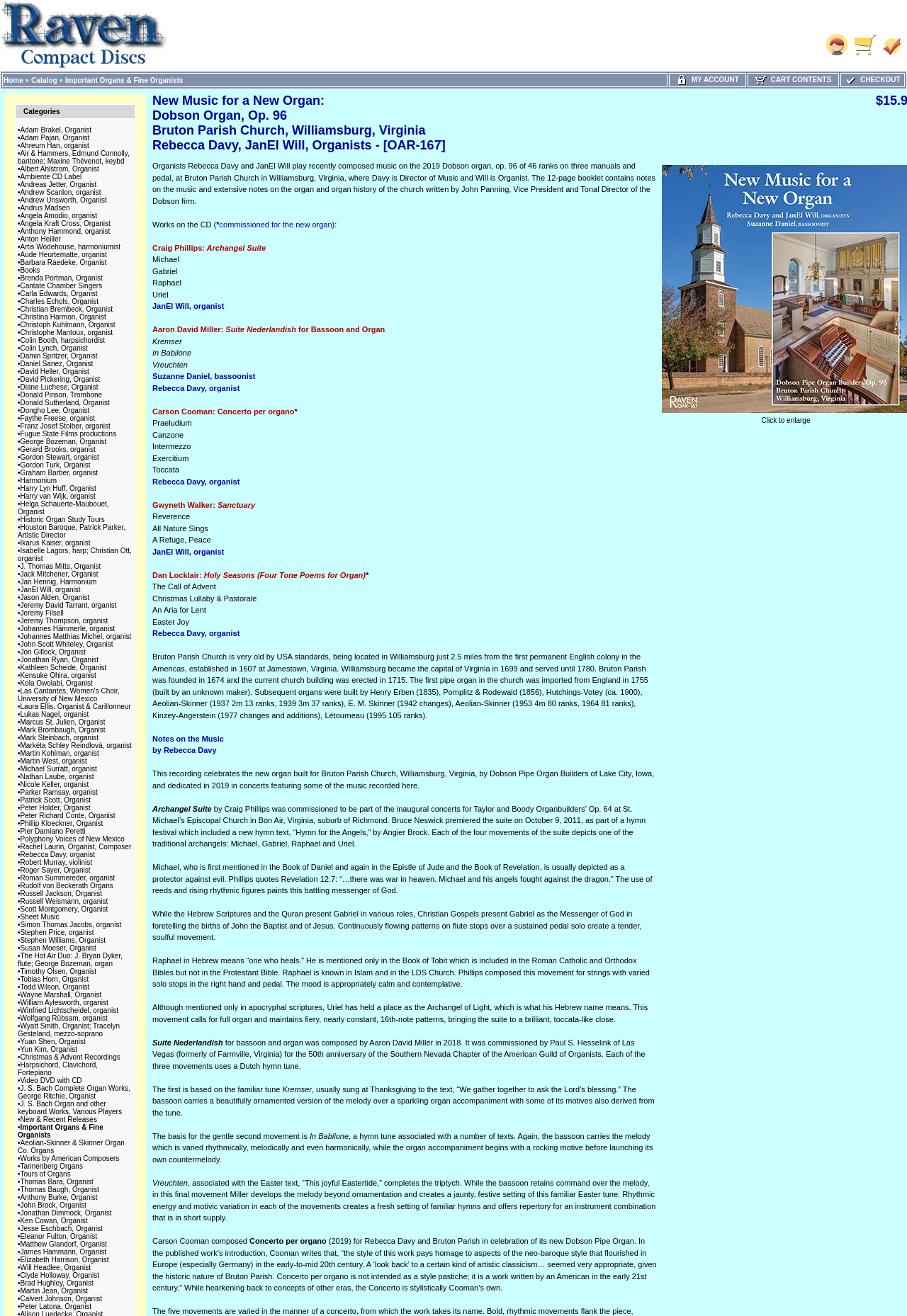Identify and provide the bounding box coordinates of the UI element described: "Important Organs & Fine Organists". The coordinates should be formatted as [left, top, right, bottom], with each number being a float between 0 and 1.

[0.02, 0.854, 0.114, 0.865]